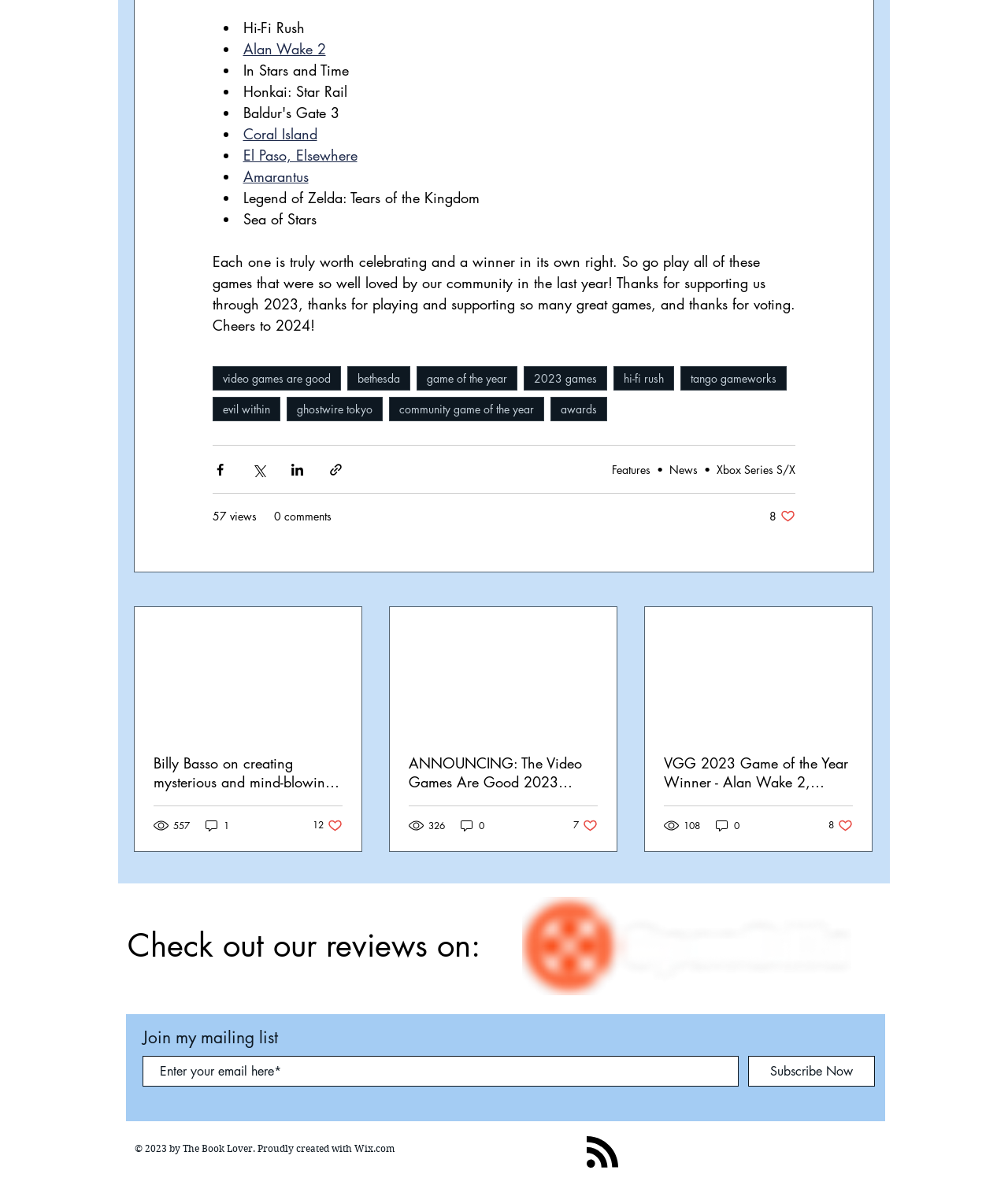Identify the bounding box coordinates for the element that needs to be clicked to fulfill this instruction: "Click on the 'Hi-Fi Rush' link". Provide the coordinates in the format of four float numbers between 0 and 1: [left, top, right, bottom].

[0.241, 0.015, 0.302, 0.031]